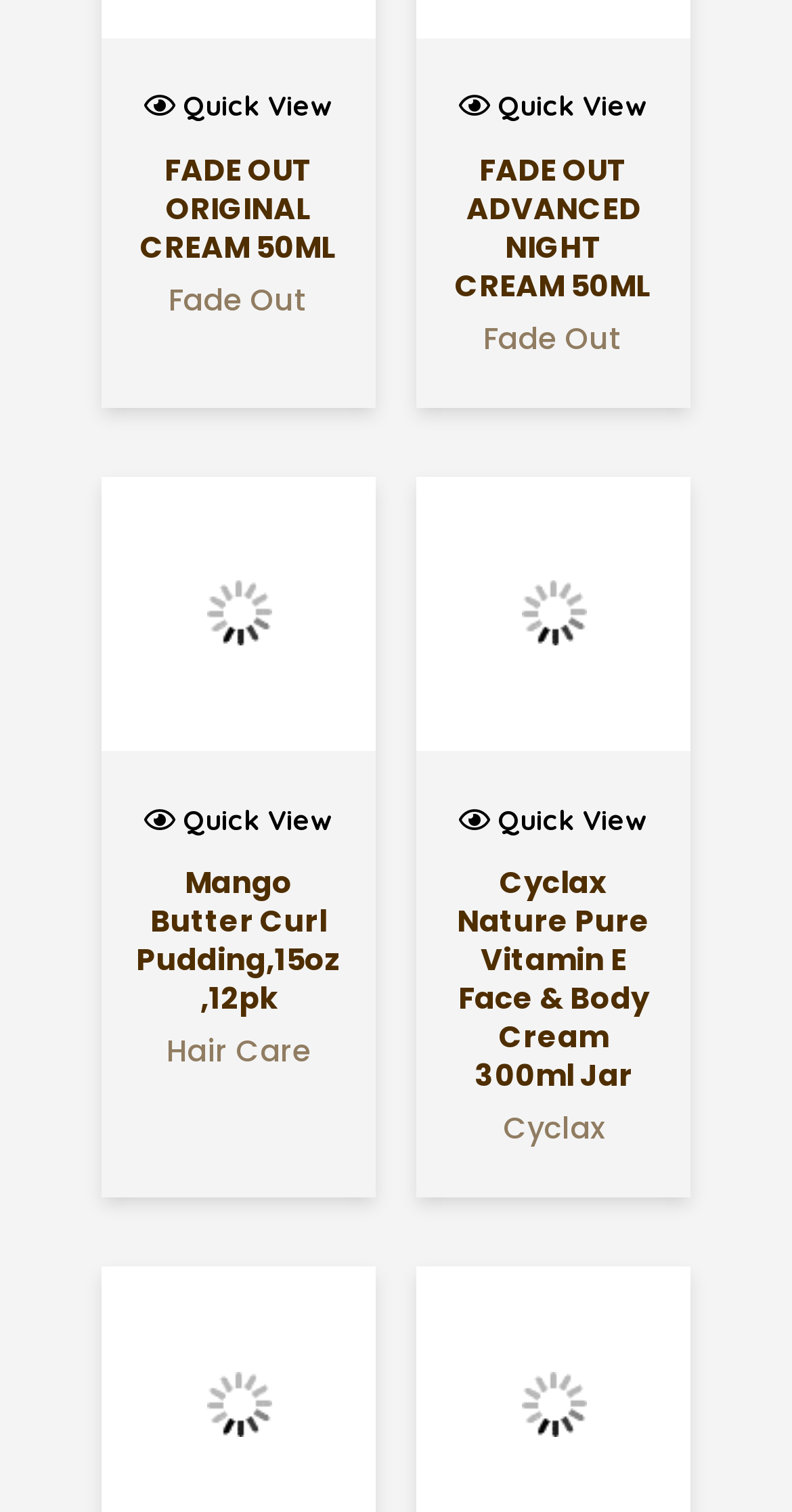Please find and report the bounding box coordinates of the element to click in order to perform the following action: "Click on the toujou link". The coordinates should be expressed as four float numbers between 0 and 1, in the format [left, top, right, bottom].

None